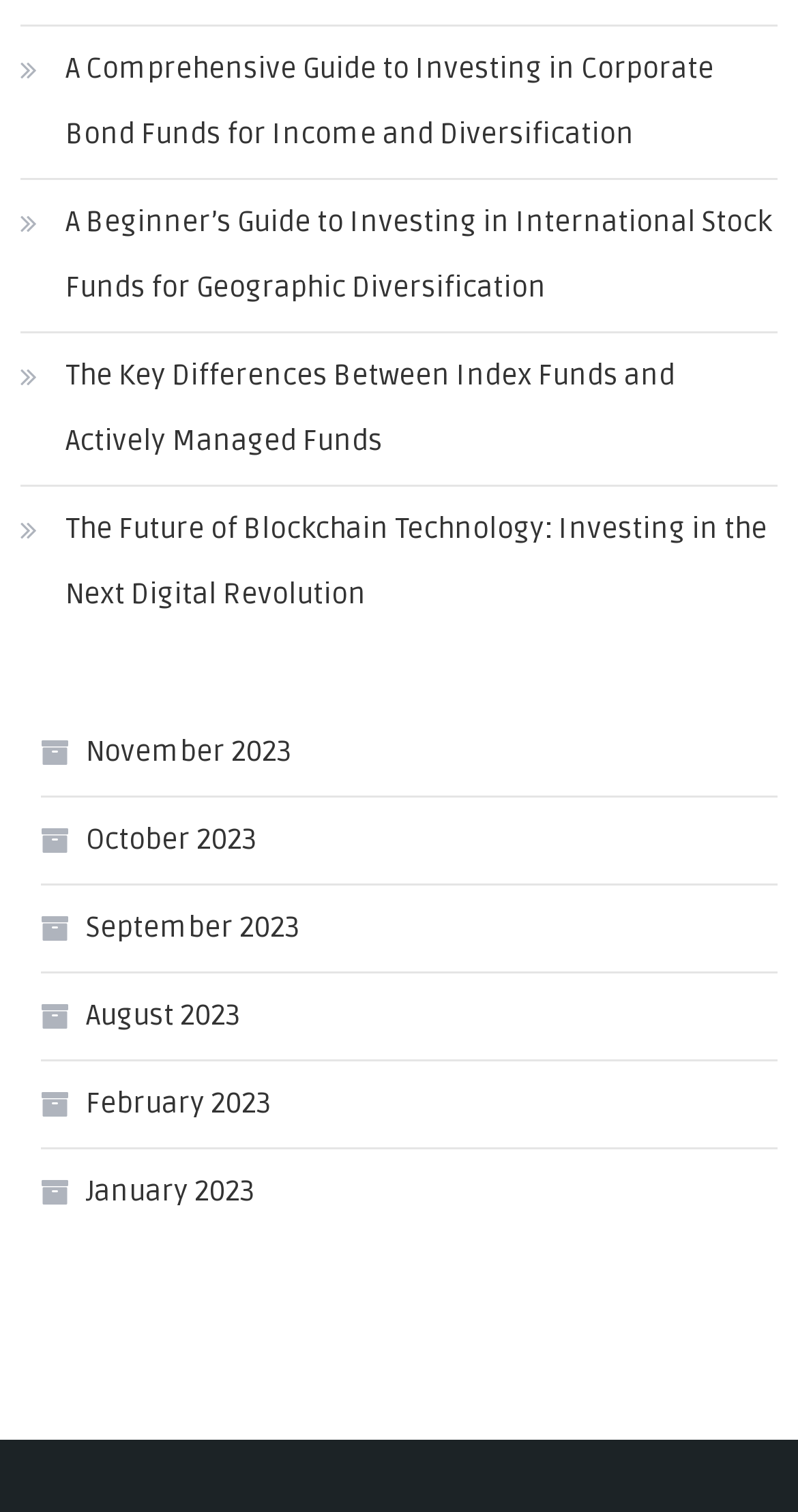Are the articles organized by month?
Please interpret the details in the image and answer the question thoroughly.

I observed that the link elements with OCR text that appears to be month names are listed in a sequence, and the article links are listed above them, suggesting that the articles are organized by month.